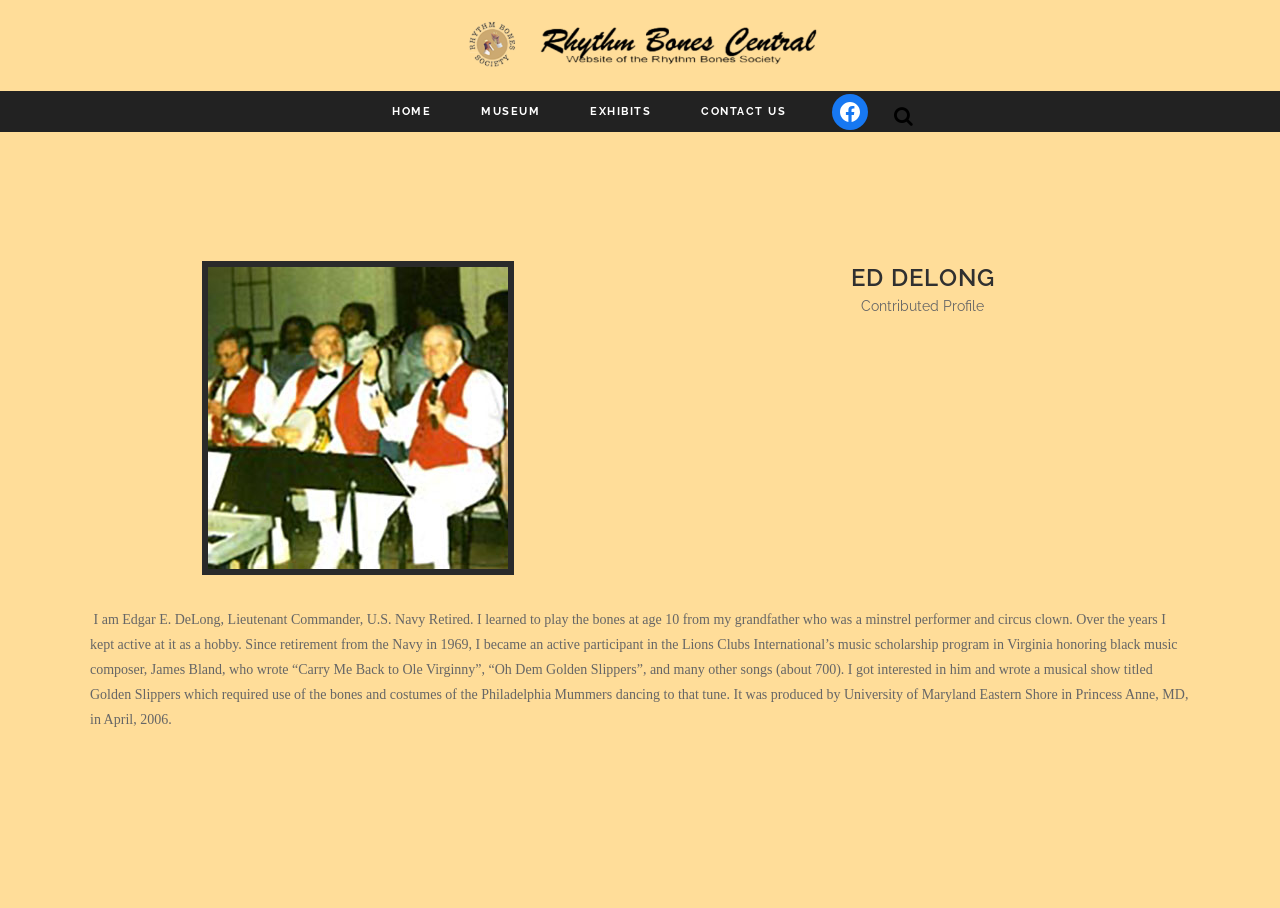Using the element description Museum, predict the bounding box coordinates for the UI element. Provide the coordinates in (top-left x, top-left y, bottom-right x, bottom-right y) format with values ranging from 0 to 1.

[0.356, 0.132, 0.441, 0.177]